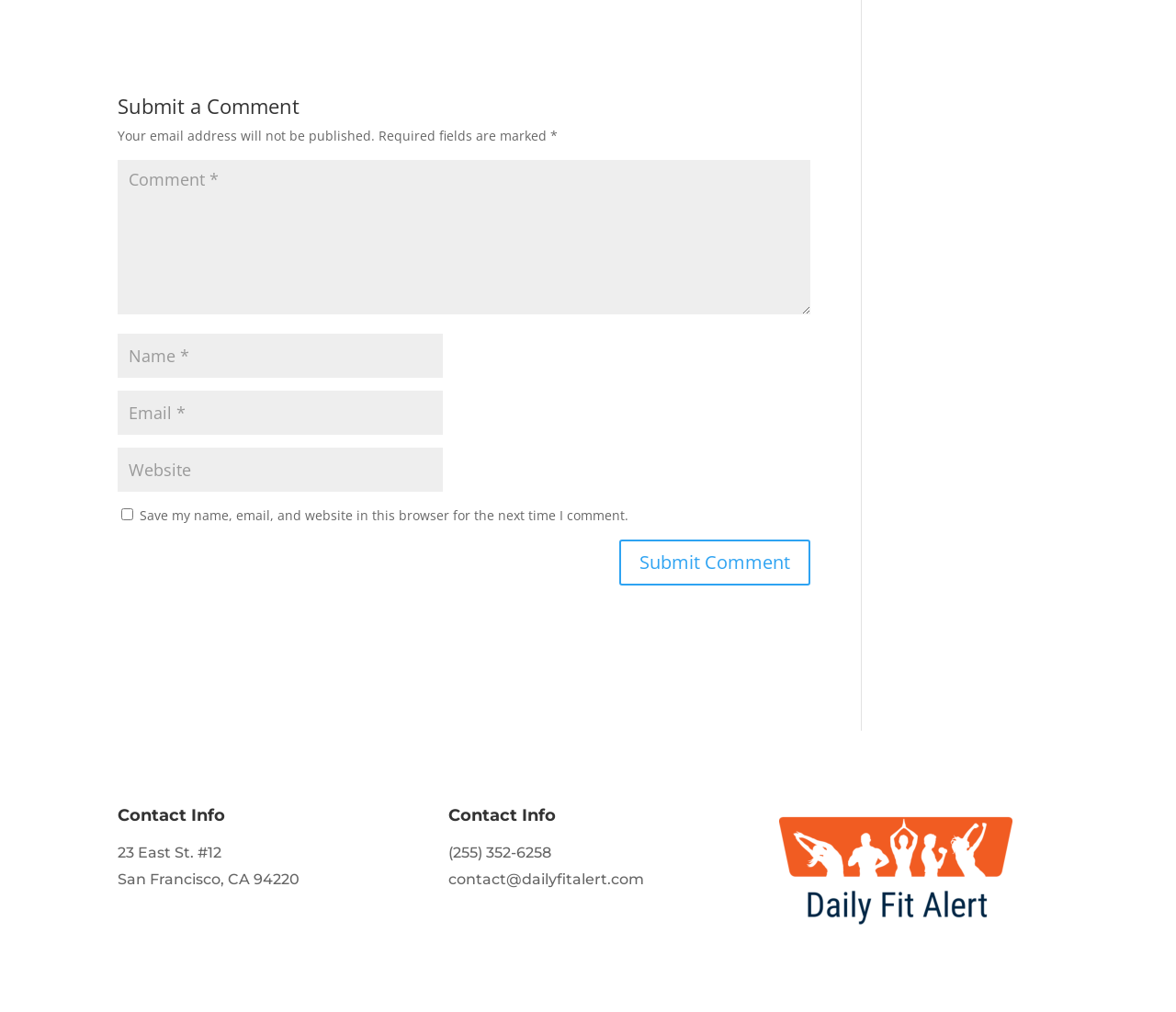What is the email address of the contact?
Examine the screenshot and reply with a single word or phrase.

contact@dailyfitalert.com